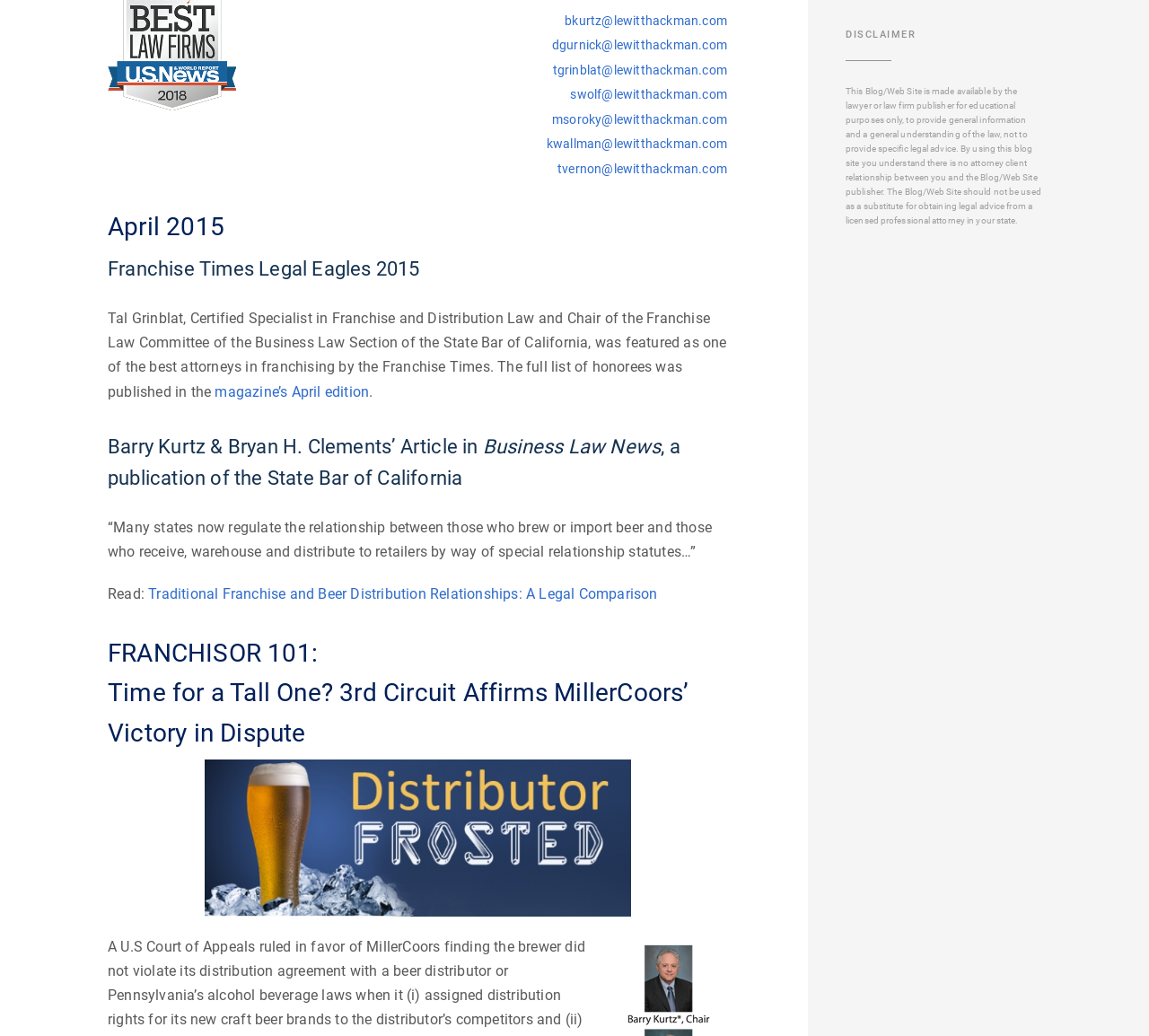Give the bounding box coordinates for the element described by: "magazine’s April edition".

[0.184, 0.37, 0.321, 0.386]